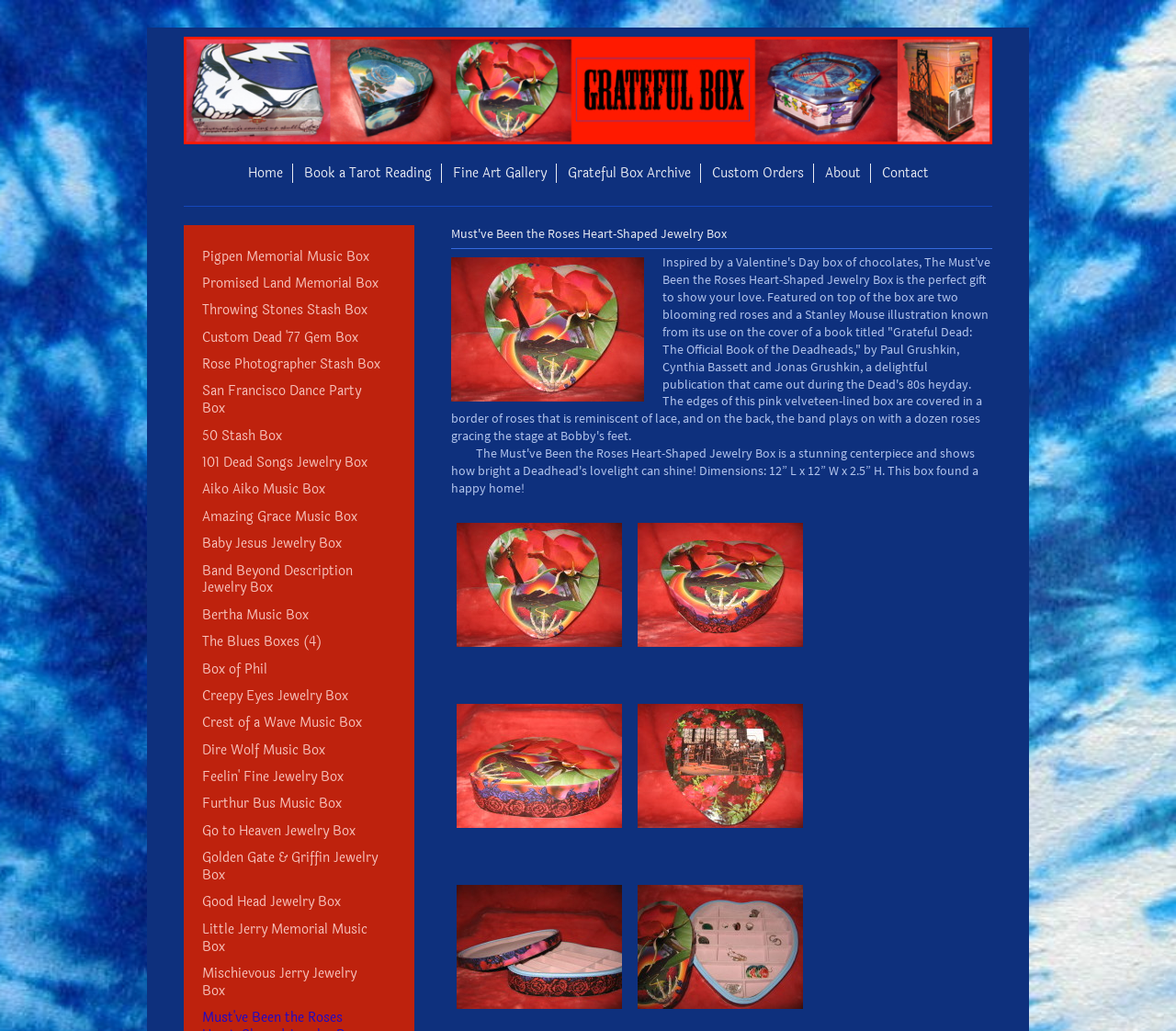Identify the bounding box coordinates of the specific part of the webpage to click to complete this instruction: "Click on the 'Home' link".

[0.203, 0.159, 0.249, 0.177]